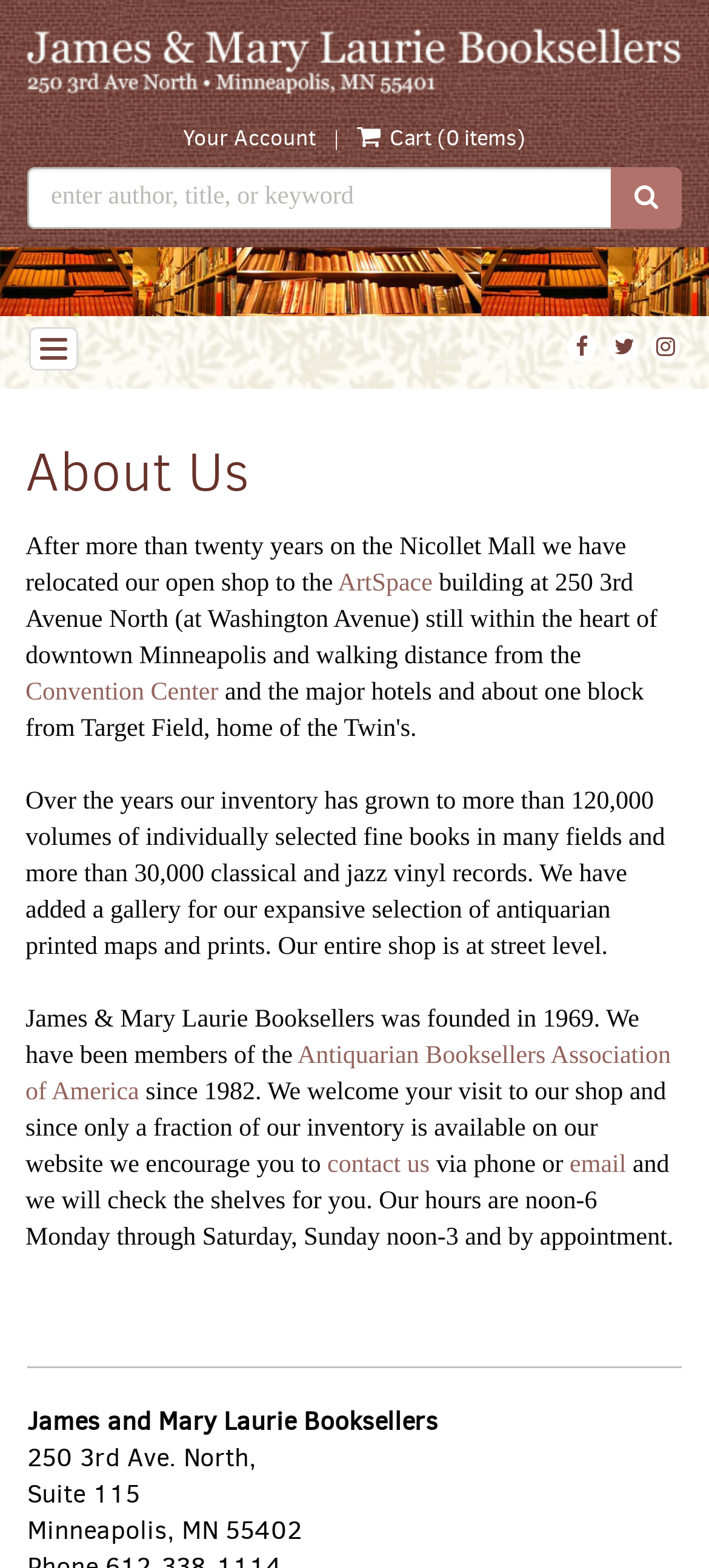Determine the bounding box coordinates of the region to click in order to accomplish the following instruction: "Contact us". Provide the coordinates as four float numbers between 0 and 1, specifically [left, top, right, bottom].

[0.462, 0.735, 0.606, 0.752]